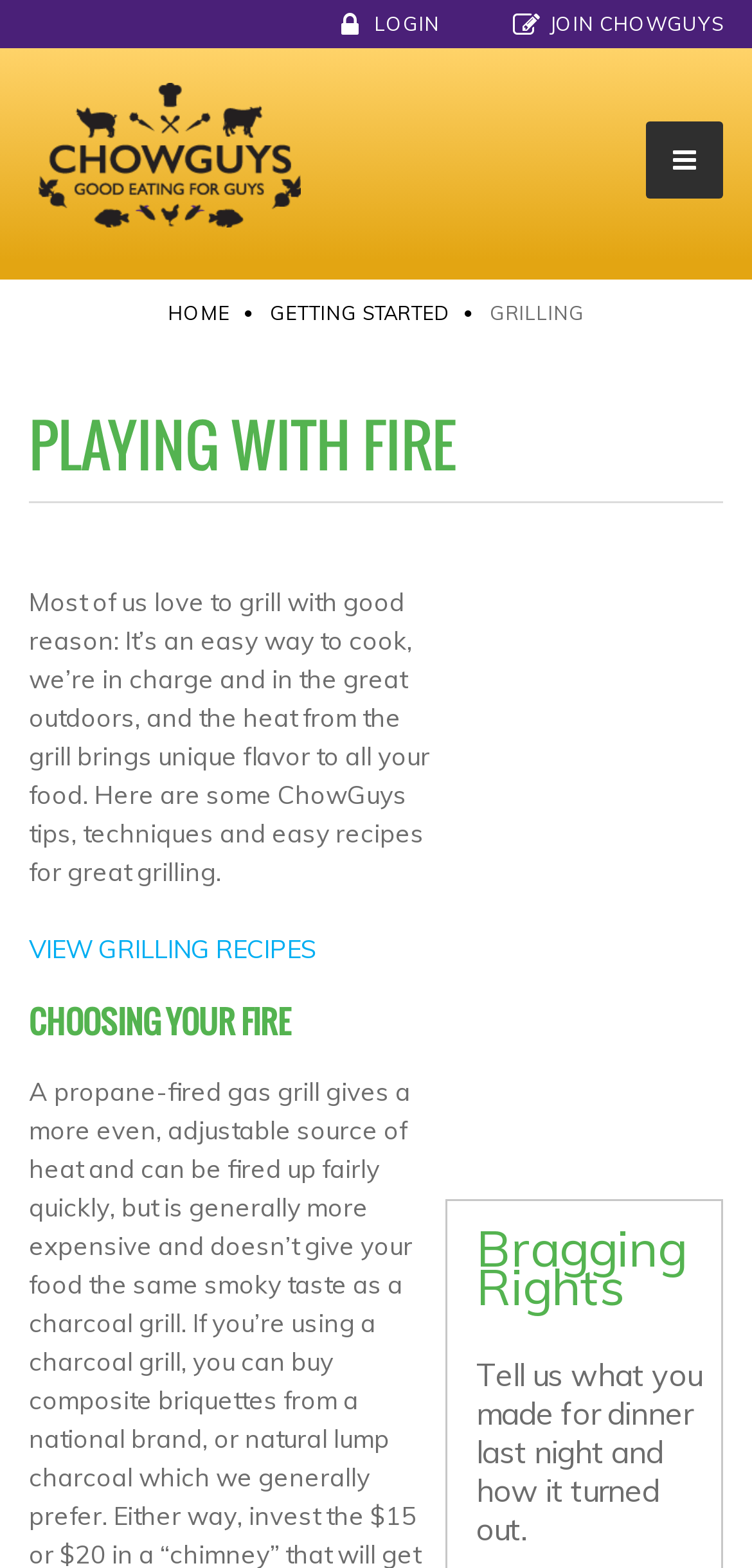Use one word or a short phrase to answer the question provided: 
What is the first menu item?

RECIPES